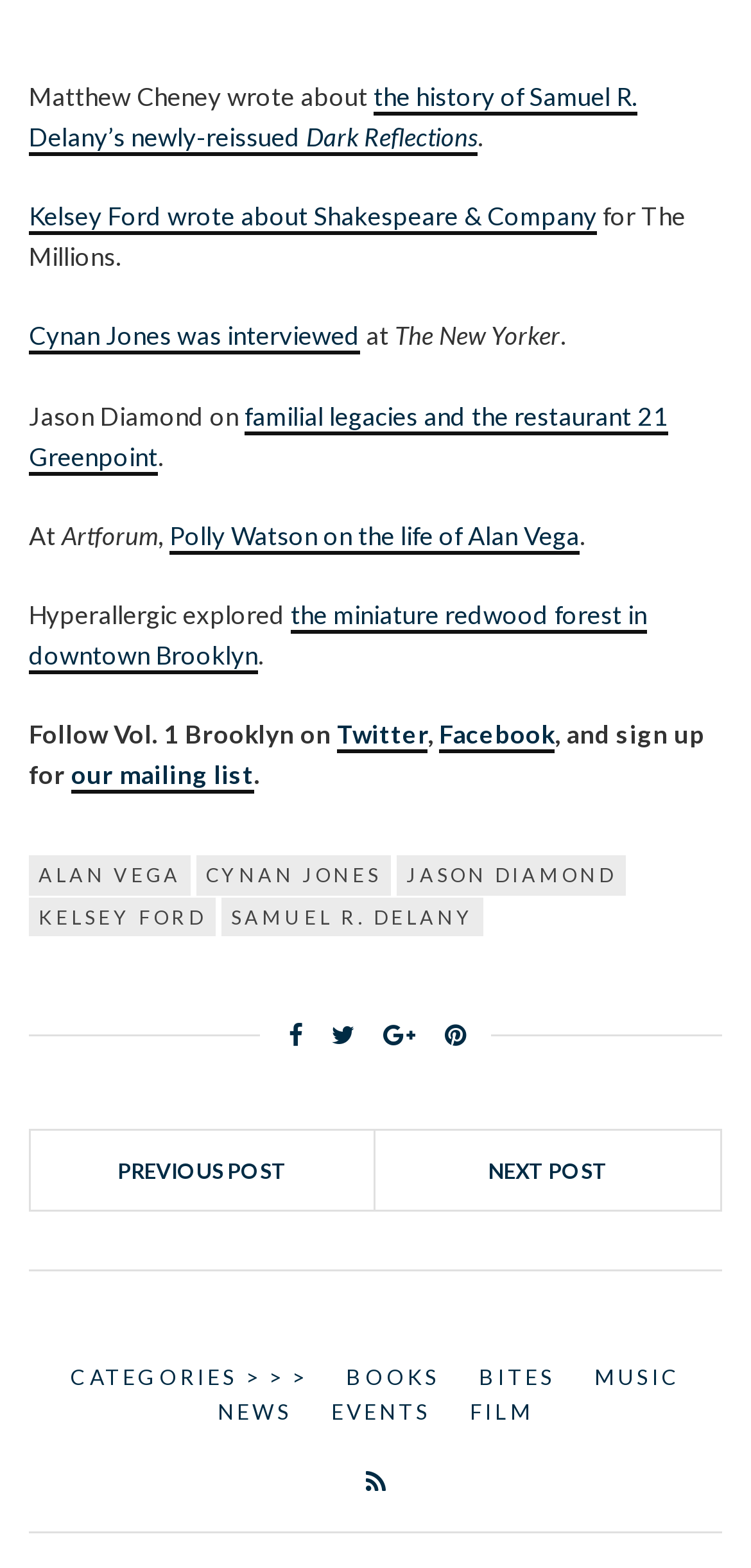Locate the bounding box coordinates of the region to be clicked to comply with the following instruction: "Read about Jason Diamond on familial legacies and the restaurant 21 Greenpoint". The coordinates must be four float numbers between 0 and 1, in the form [left, top, right, bottom].

[0.038, 0.255, 0.89, 0.303]